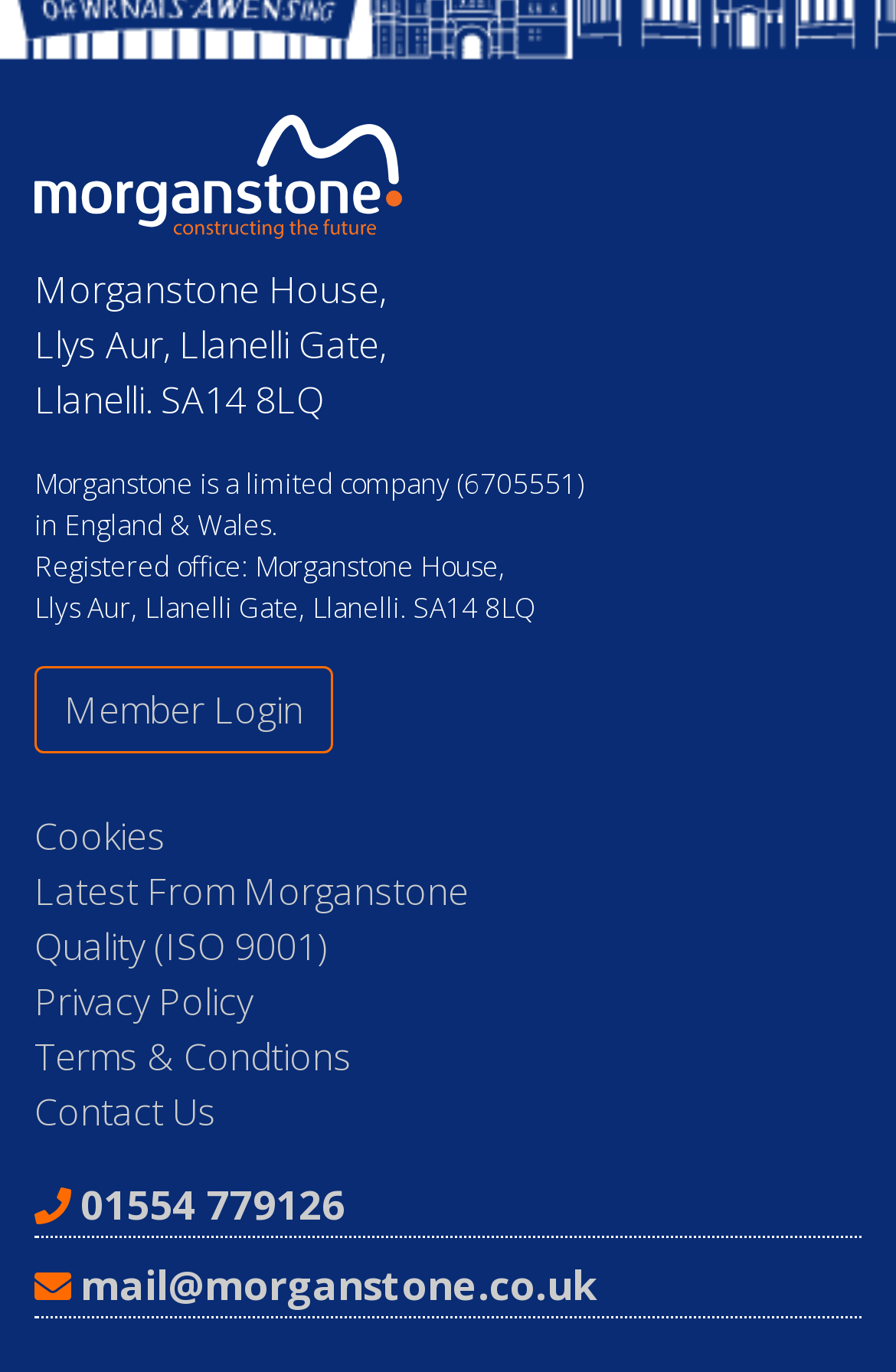Please determine the bounding box coordinates of the element's region to click for the following instruction: "Go to Real-Estate".

None